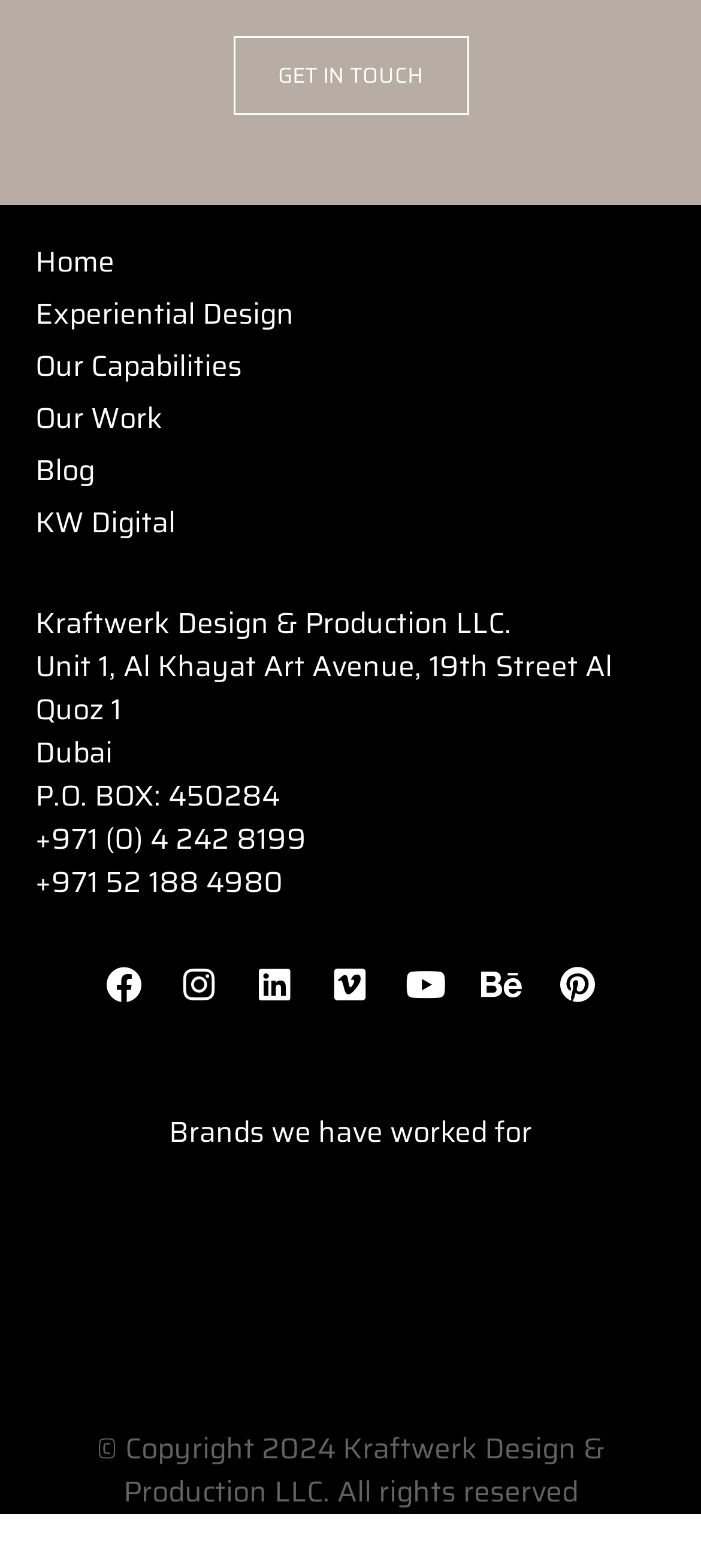Find the UI element described as: "Our Capabilities" and predict its bounding box coordinates. Ensure the coordinates are four float numbers between 0 and 1, [left, top, right, bottom].

[0.05, 0.217, 0.95, 0.25]